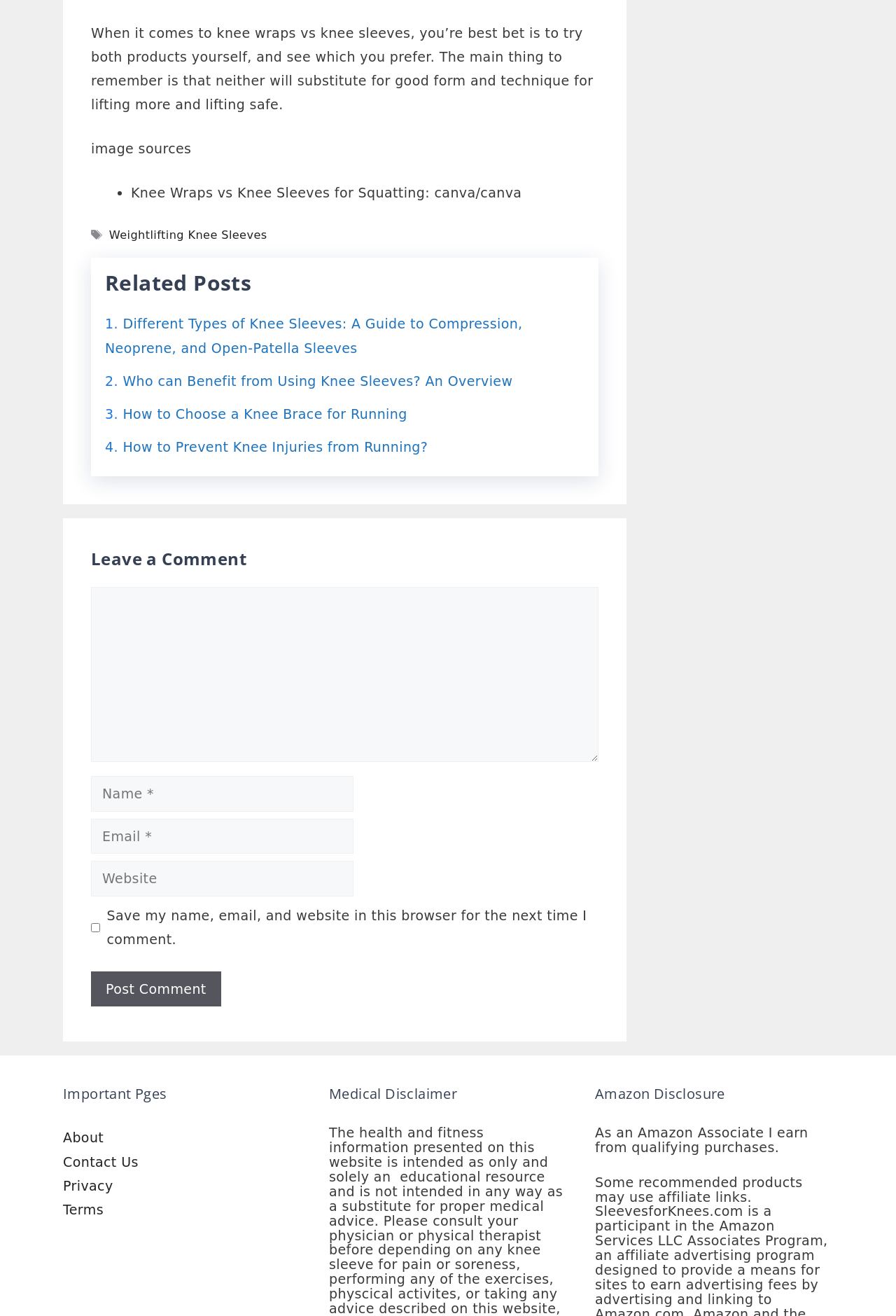Provide a thorough and detailed response to the question by examining the image: 
What is the disclaimer mentioned at the bottom of the webpage?

The disclaimer mentioned at the bottom of the webpage is the Amazon Disclosure, as indicated by the heading element with ID 196, which says 'Amazon Disclosure', and the StaticText element with ID 545, which says 'As an Amazon Associate I earn from qualifying purchases.'